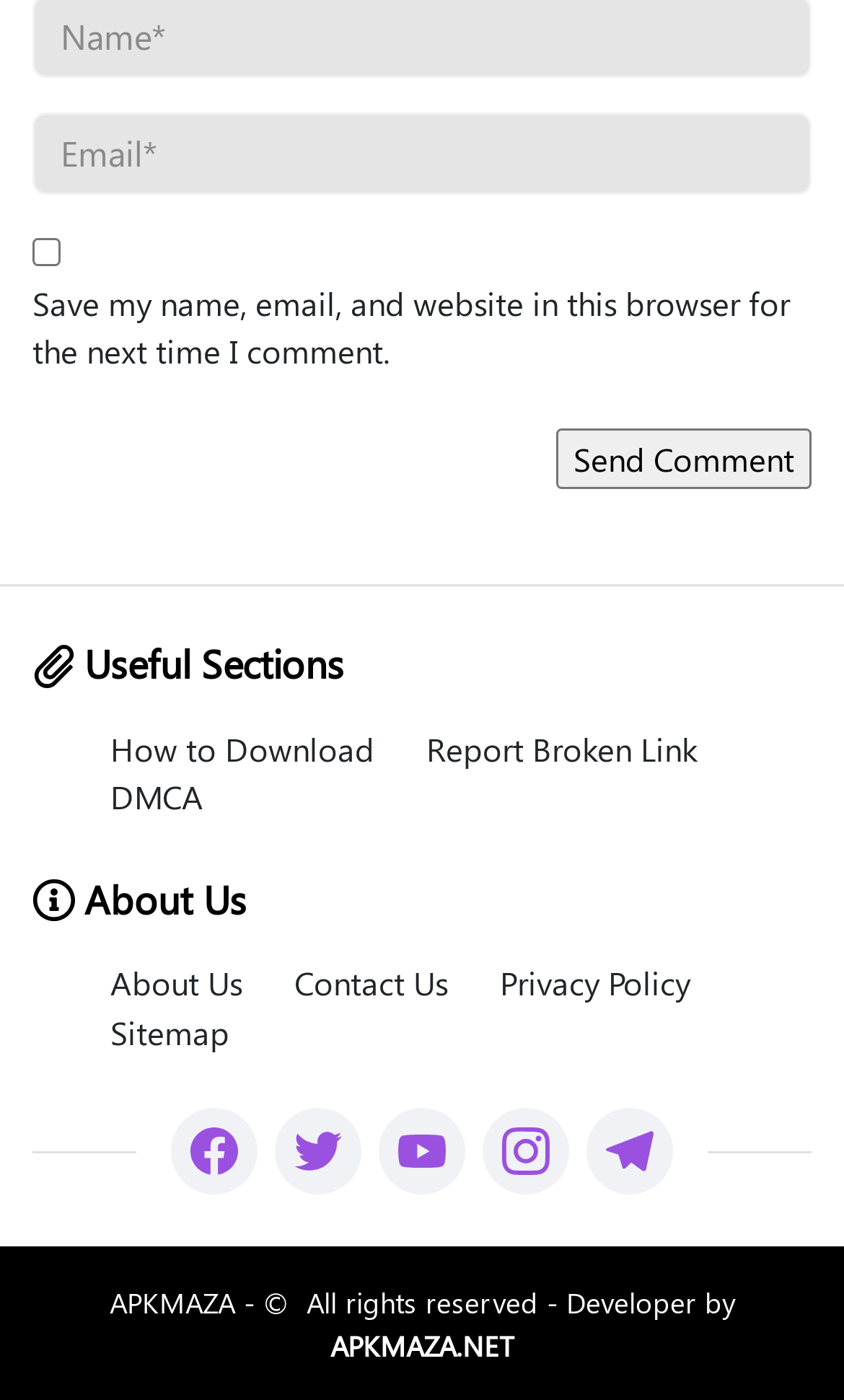What is the copyright information on this website?
Analyze the image and deliver a detailed answer to the question.

The footer section of the website contains a static text element that reads '- © All rights reserved - Developer by', which indicates that the website's content is copyrighted and all rights are reserved.